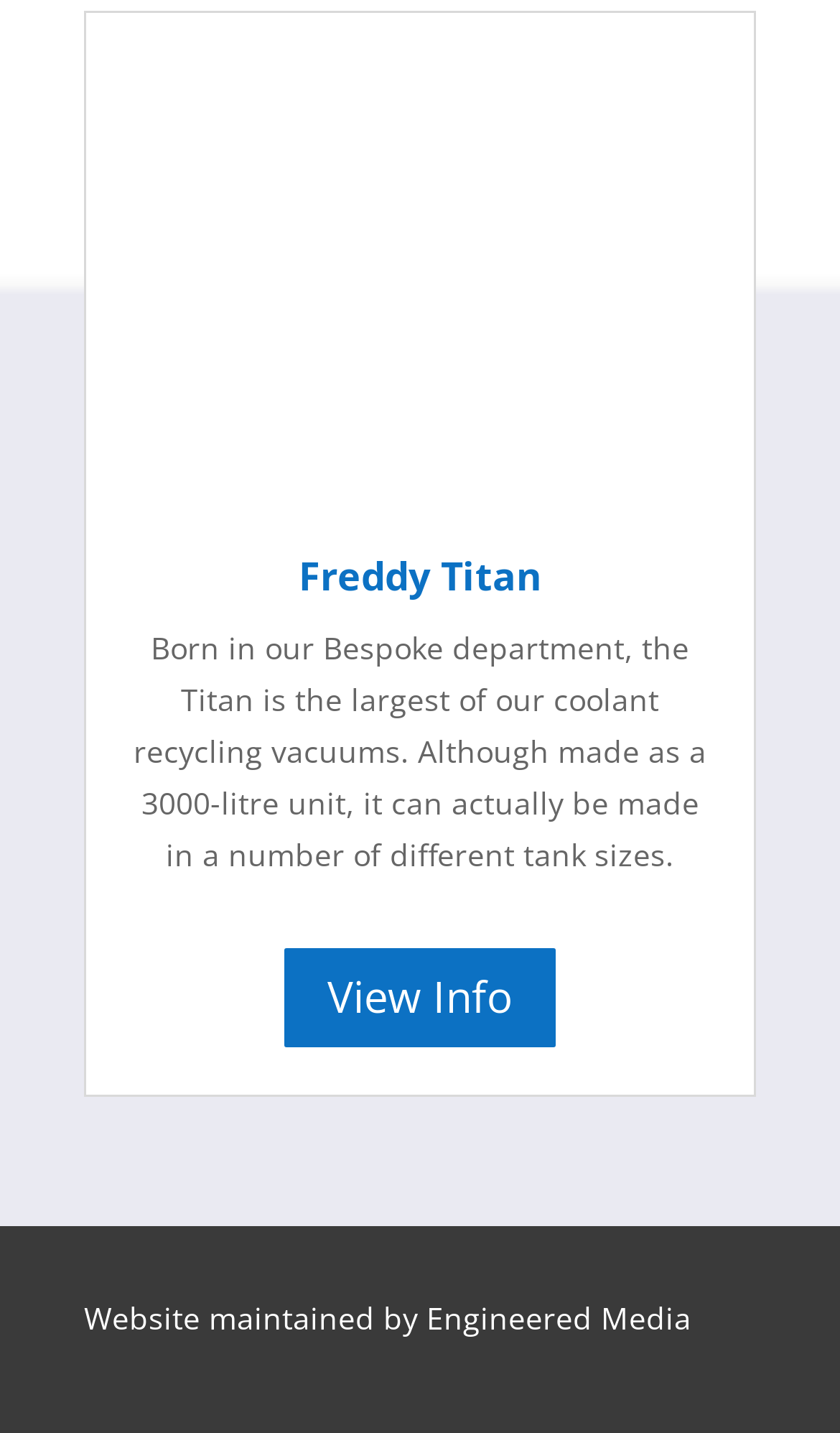Determine the bounding box coordinates for the HTML element described here: "Follow".

[0.767, 0.887, 0.9, 0.966]